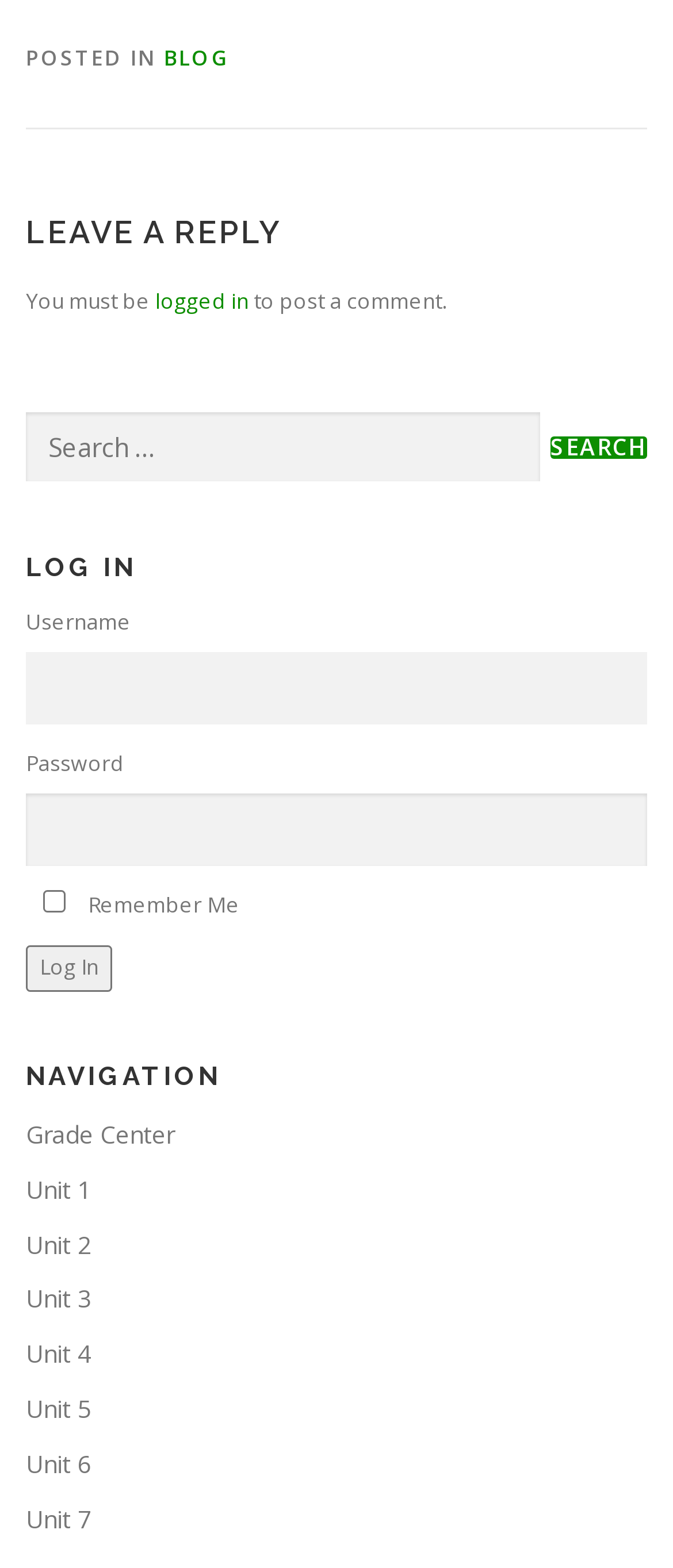Based on the image, please elaborate on the answer to the following question:
What is the label of the first textbox in the 'Log In' section?

The first textbox in the 'Log In' section has a label 'Username' above it, indicating that this is where the user should enter their username.